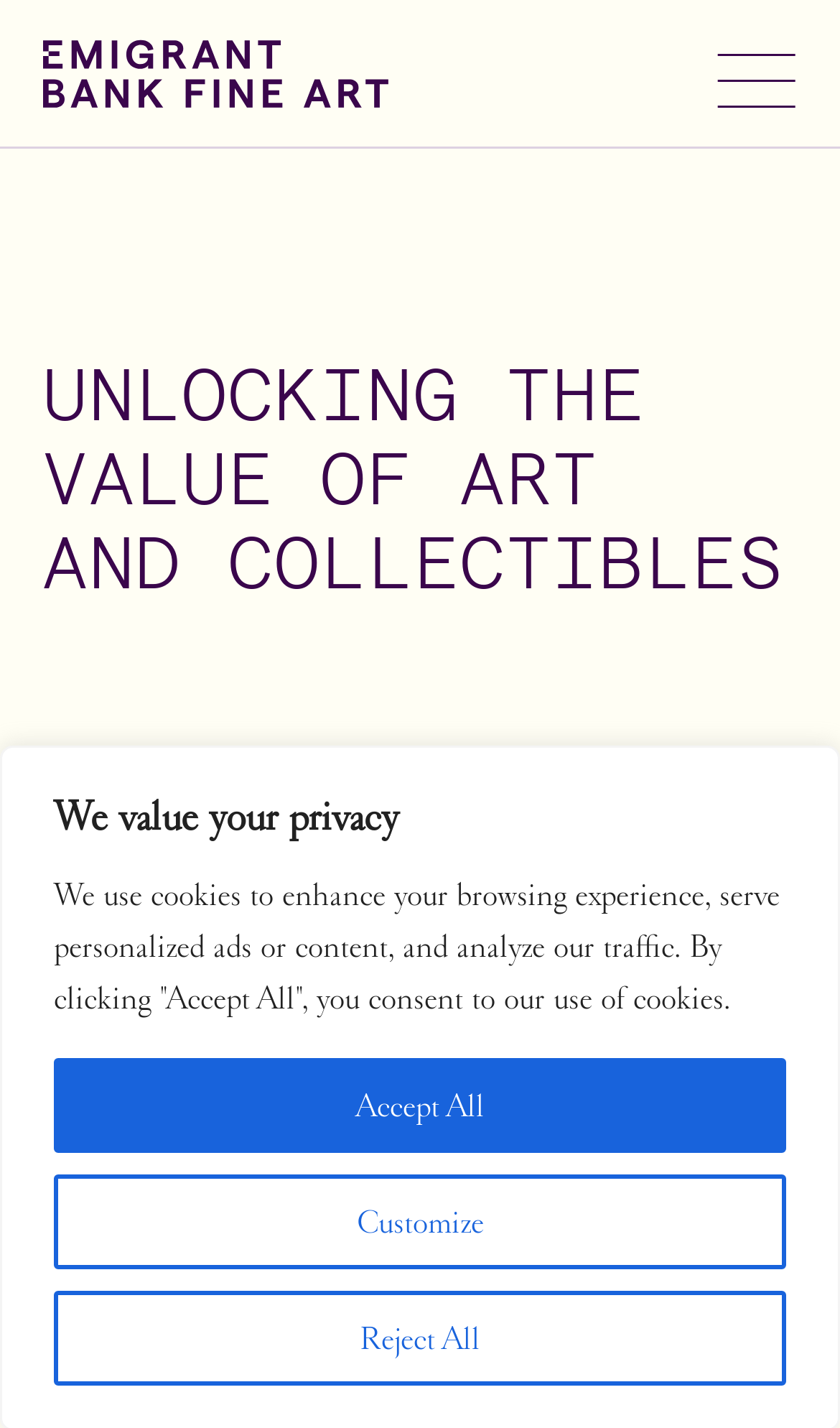Identify the bounding box of the UI component described as: "Accept All".

[0.064, 0.741, 0.936, 0.807]